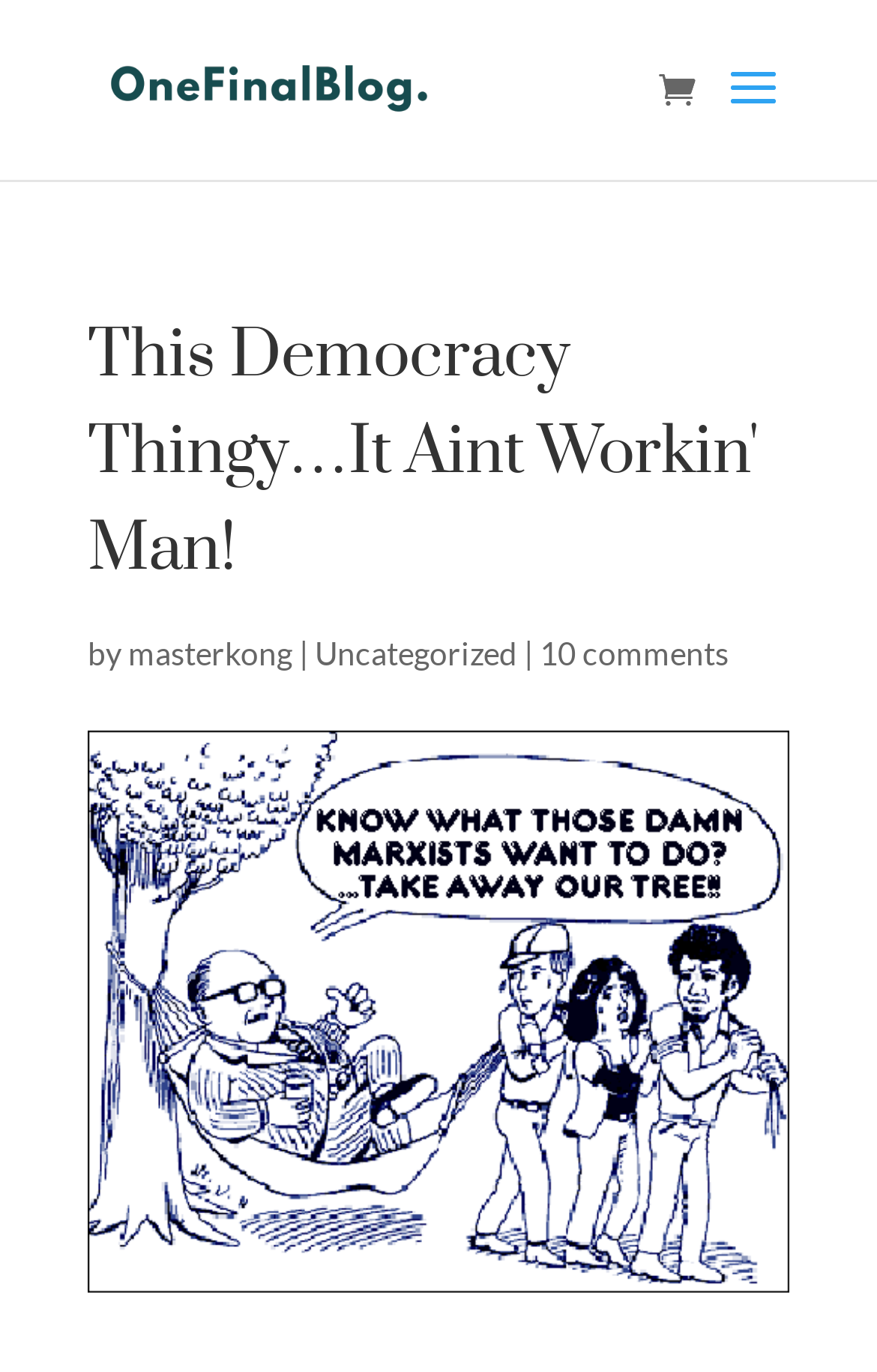What is the category of the article?
Give a thorough and detailed response to the question.

I found a link element with the text 'Uncategorized', which indicates that the article belongs to the 'Uncategorized' category.